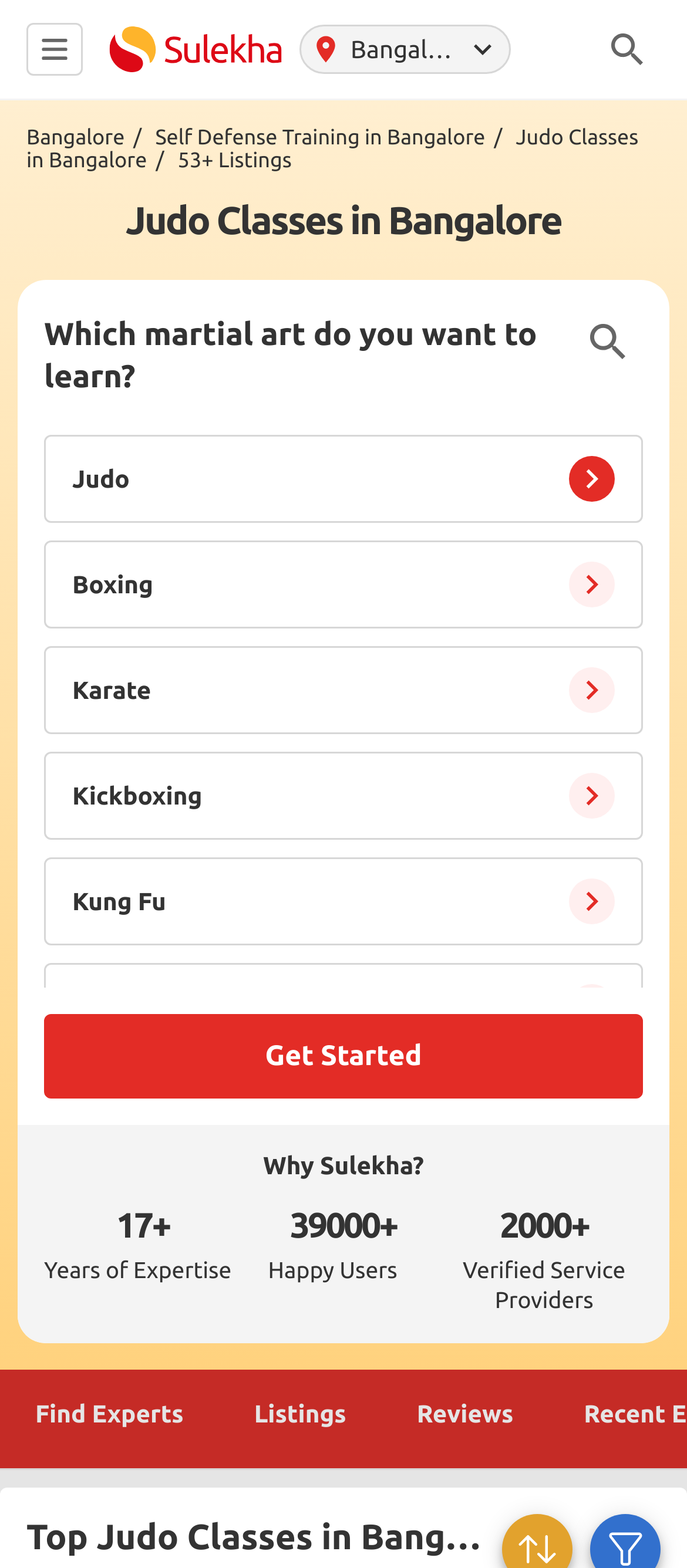Bounding box coordinates are specified in the format (top-left x, top-left y, bottom-right x, bottom-right y). All values are floating point numbers bounded between 0 and 1. Please provide the bounding box coordinate of the region this sentence describes: parent_node: Judo name="lcfRadio" value="29412"

[0.064, 0.278, 0.097, 0.292]